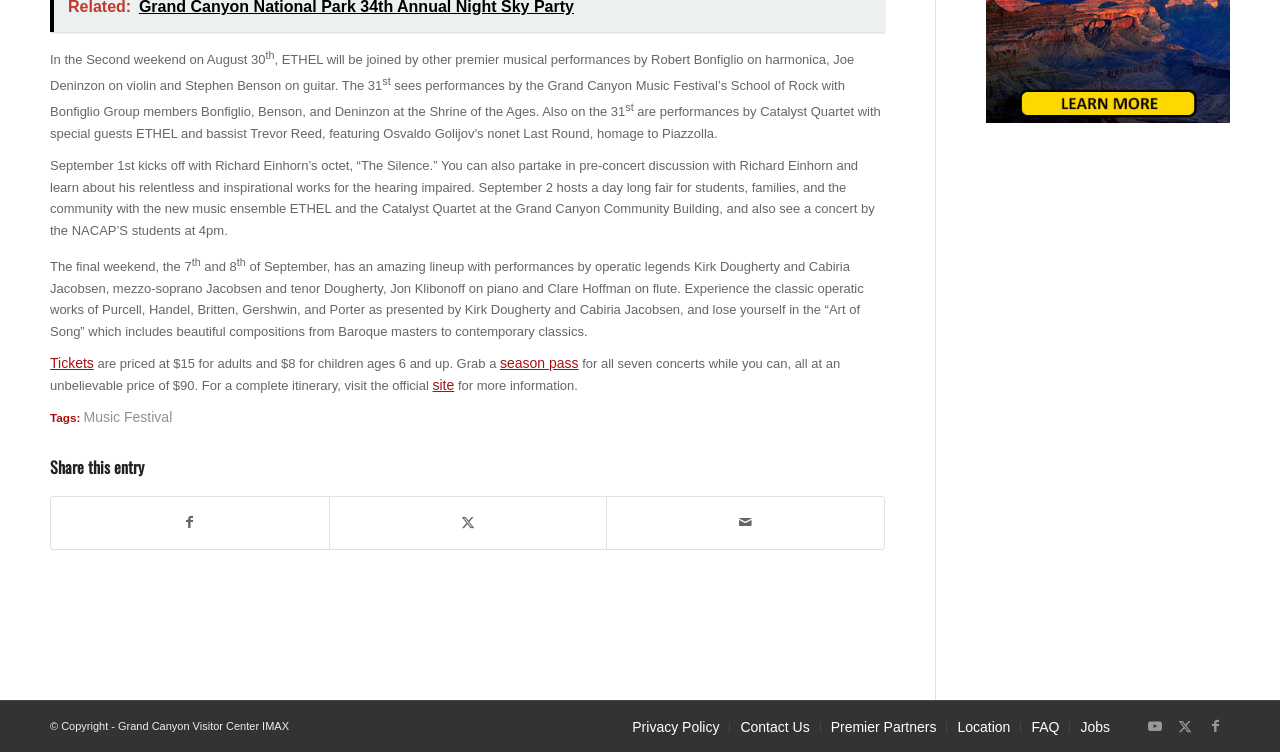From the element description: "Share on Facebook", extract the bounding box coordinates of the UI element. The coordinates should be expressed as four float numbers between 0 and 1, in the order [left, top, right, bottom].

[0.04, 0.661, 0.257, 0.729]